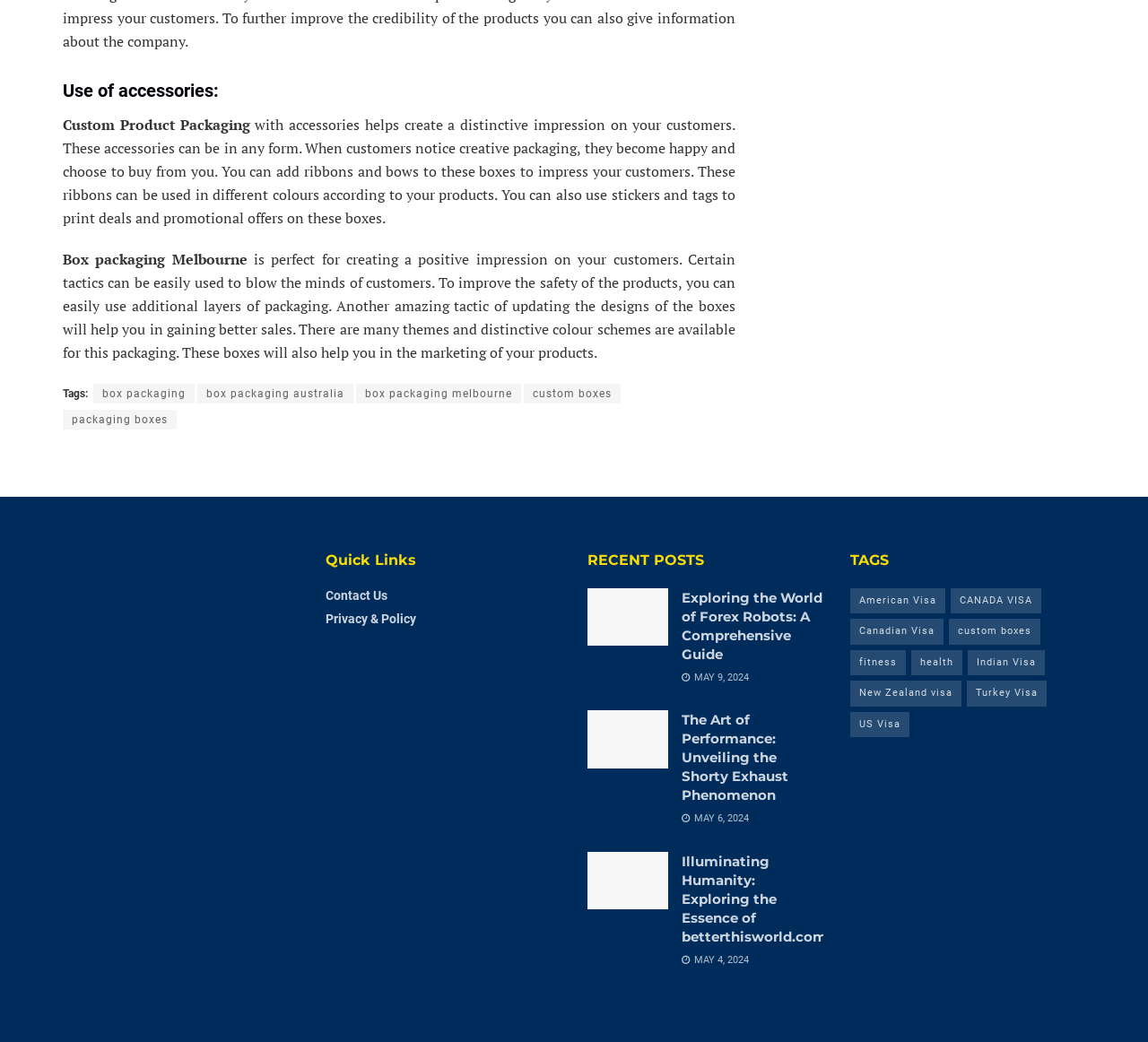What is mentioned as a tactic to improve product safety?
Refer to the image and give a detailed answer to the query.

The webpage suggests that using additional layers of packaging is a tactic to improve the safety of products, which can help create a positive impression on customers.